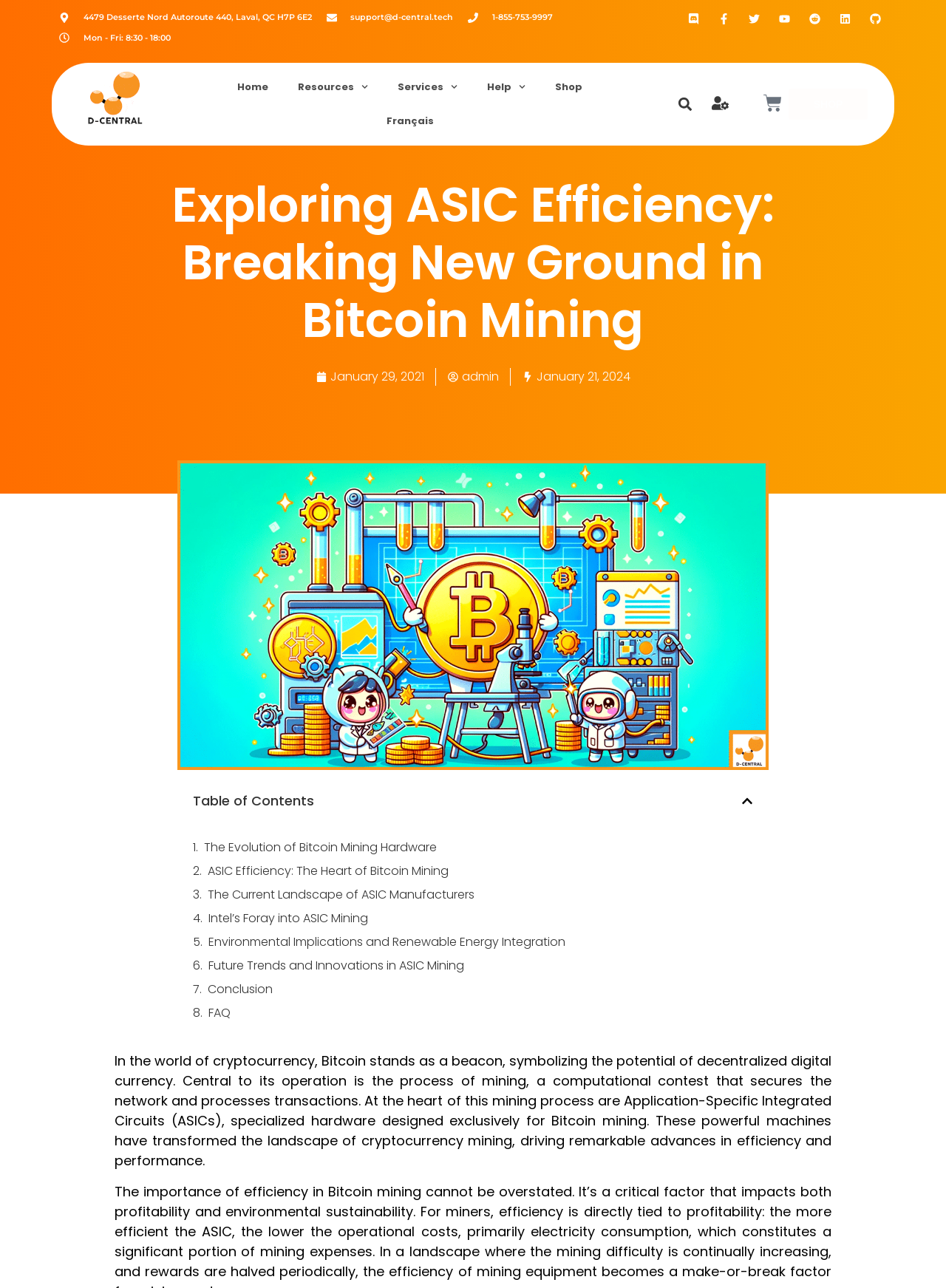Given the element description, predict the bounding box coordinates in the format (top-left x, top-left y, bottom-right x, bottom-right y), using floating point numbers between 0 and 1: Intel’s Foray into ASIC Mining

[0.22, 0.706, 0.389, 0.72]